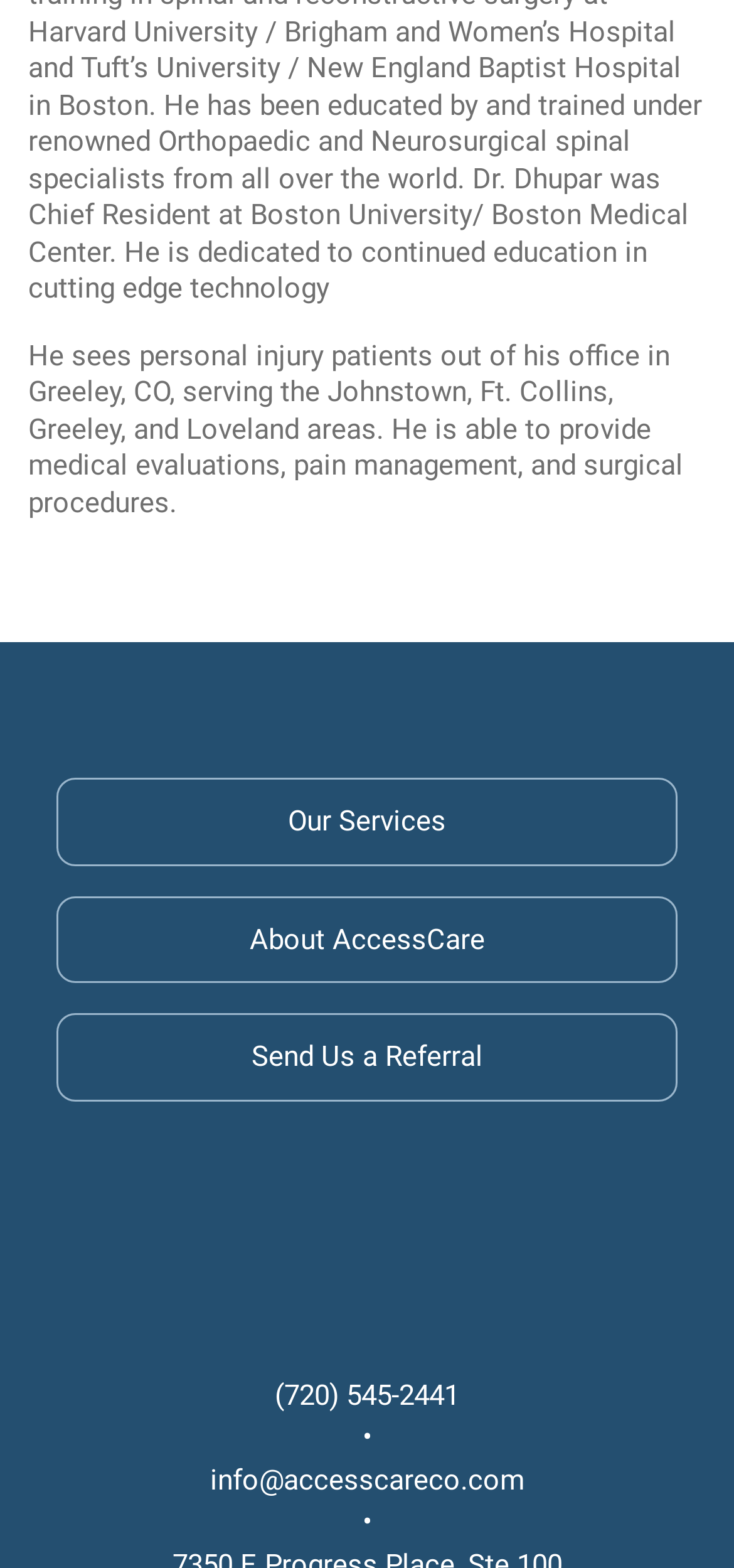Using the element description provided, determine the bounding box coordinates in the format (top-left x, top-left y, bottom-right x, bottom-right y). Ensure that all values are floating point numbers between 0 and 1. Element description: (720) 545-2441

[0.077, 0.796, 0.923, 0.902]